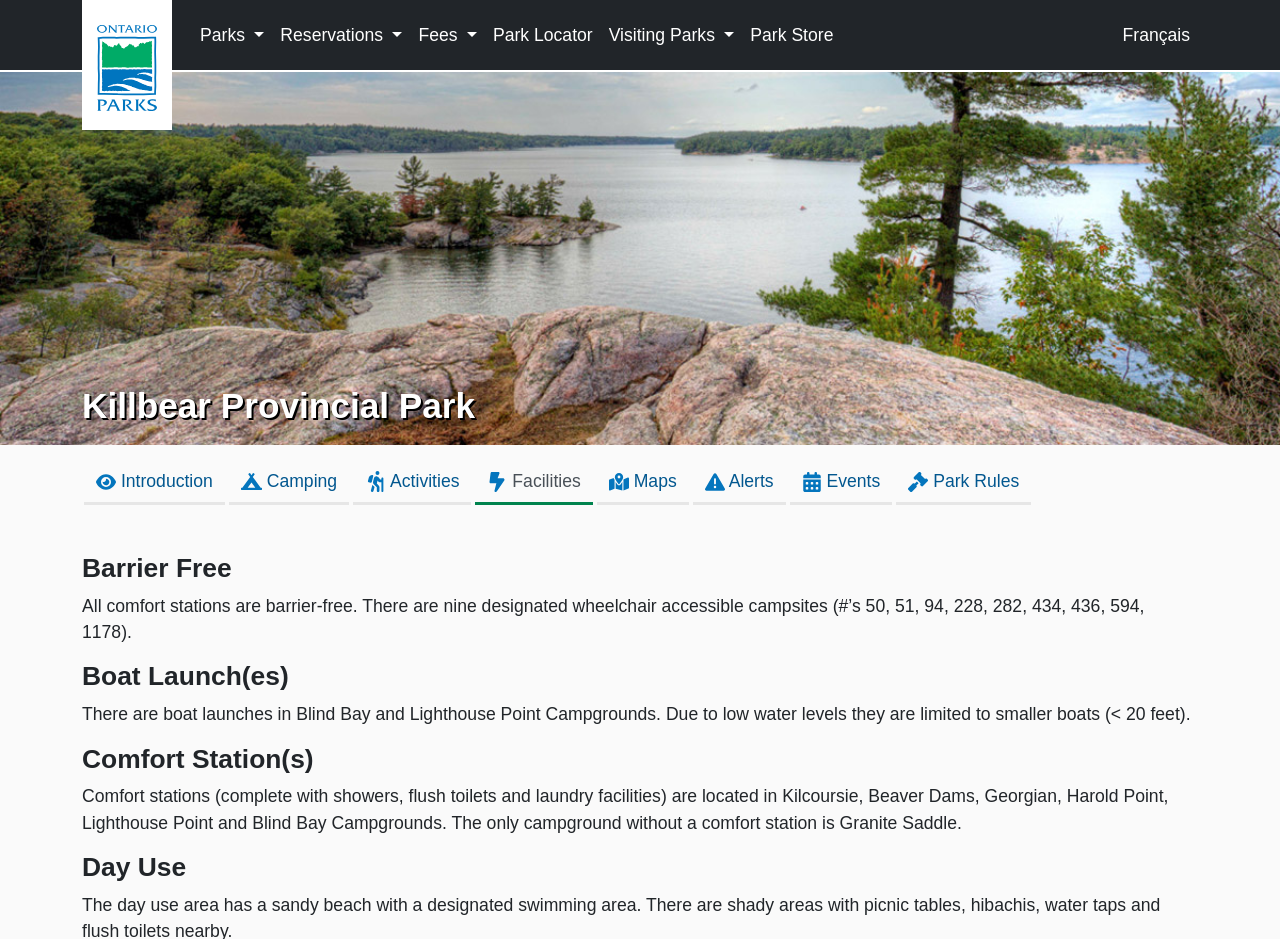Please analyze the image and give a detailed answer to the question:
What is the name of the campground without a comfort station?

I found the information about the comfort stations in the section 'Comfort Station(s)'. It states that all campgrounds have comfort stations except for Granite Saddle.